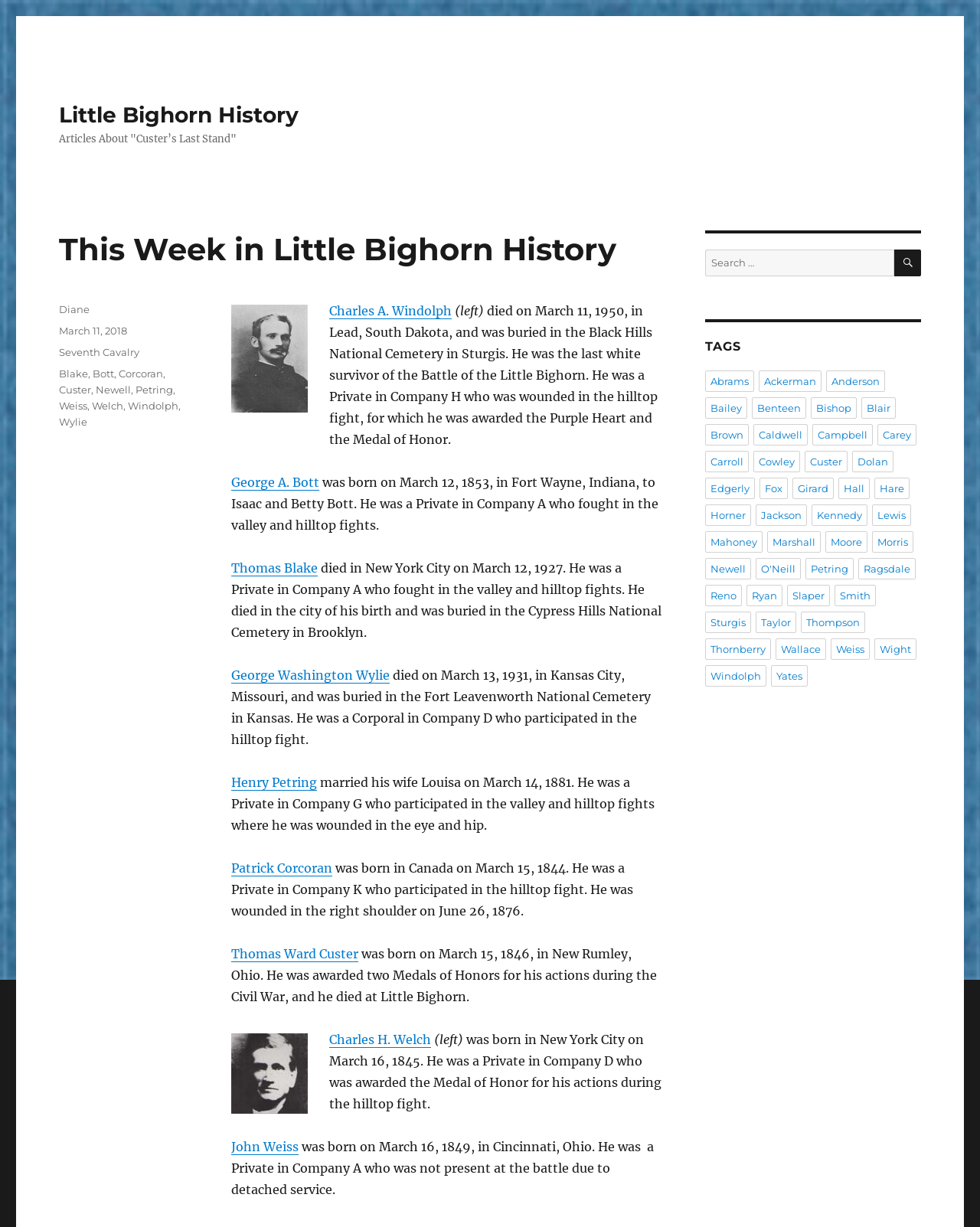Utilize the information from the image to answer the question in detail:
What is the name of the battle mentioned in the webpage?

The webpage mentions the Battle of Little Bighorn, which is a famous battle in American history. The battle is mentioned in the context of the soldiers who fought in it and their subsequent lives.